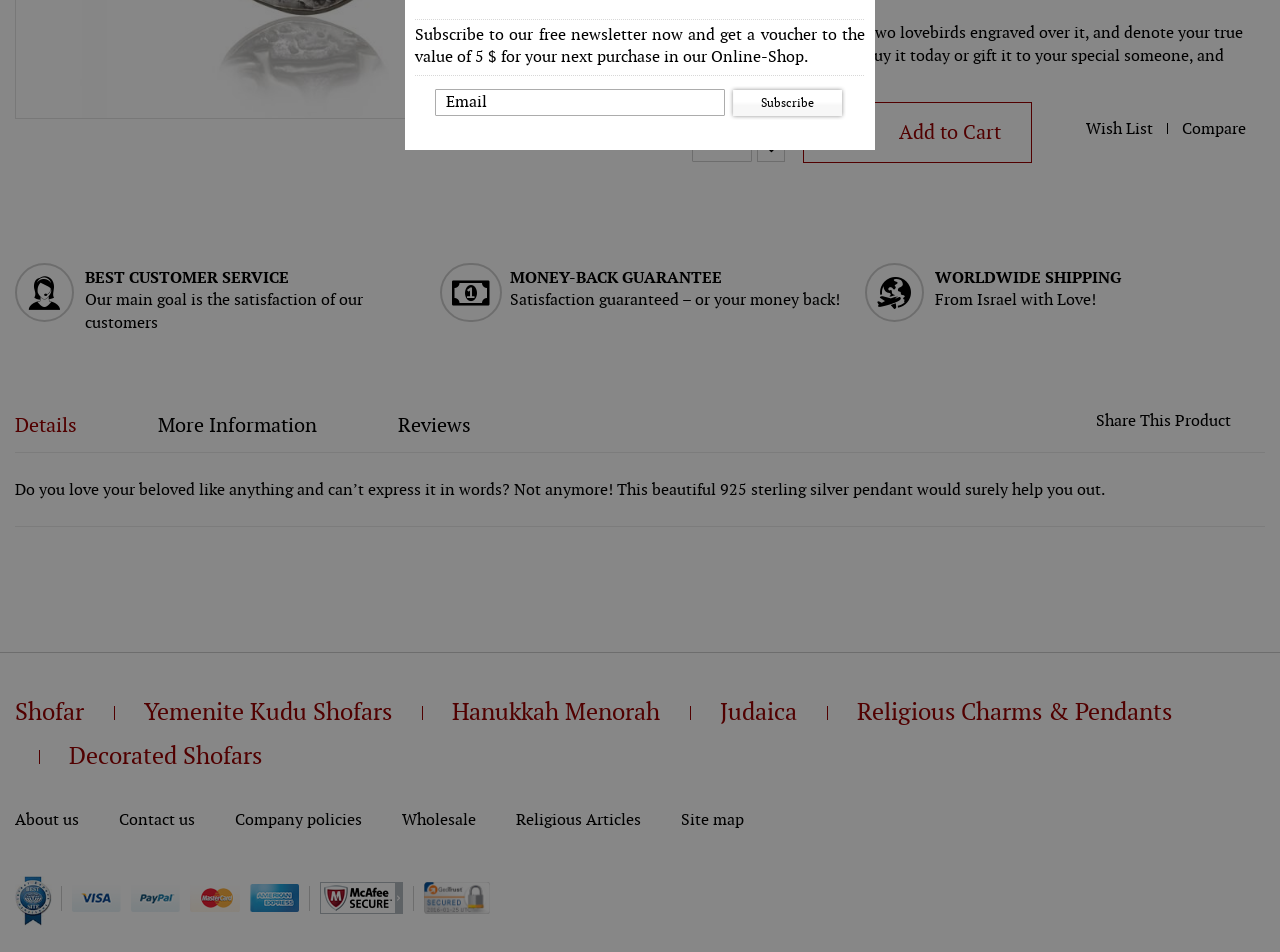Extract the bounding box coordinates for the HTML element that matches this description: "Judaica". The coordinates should be four float numbers between 0 and 1, i.e., [left, top, right, bottom].

[0.562, 0.734, 0.623, 0.764]